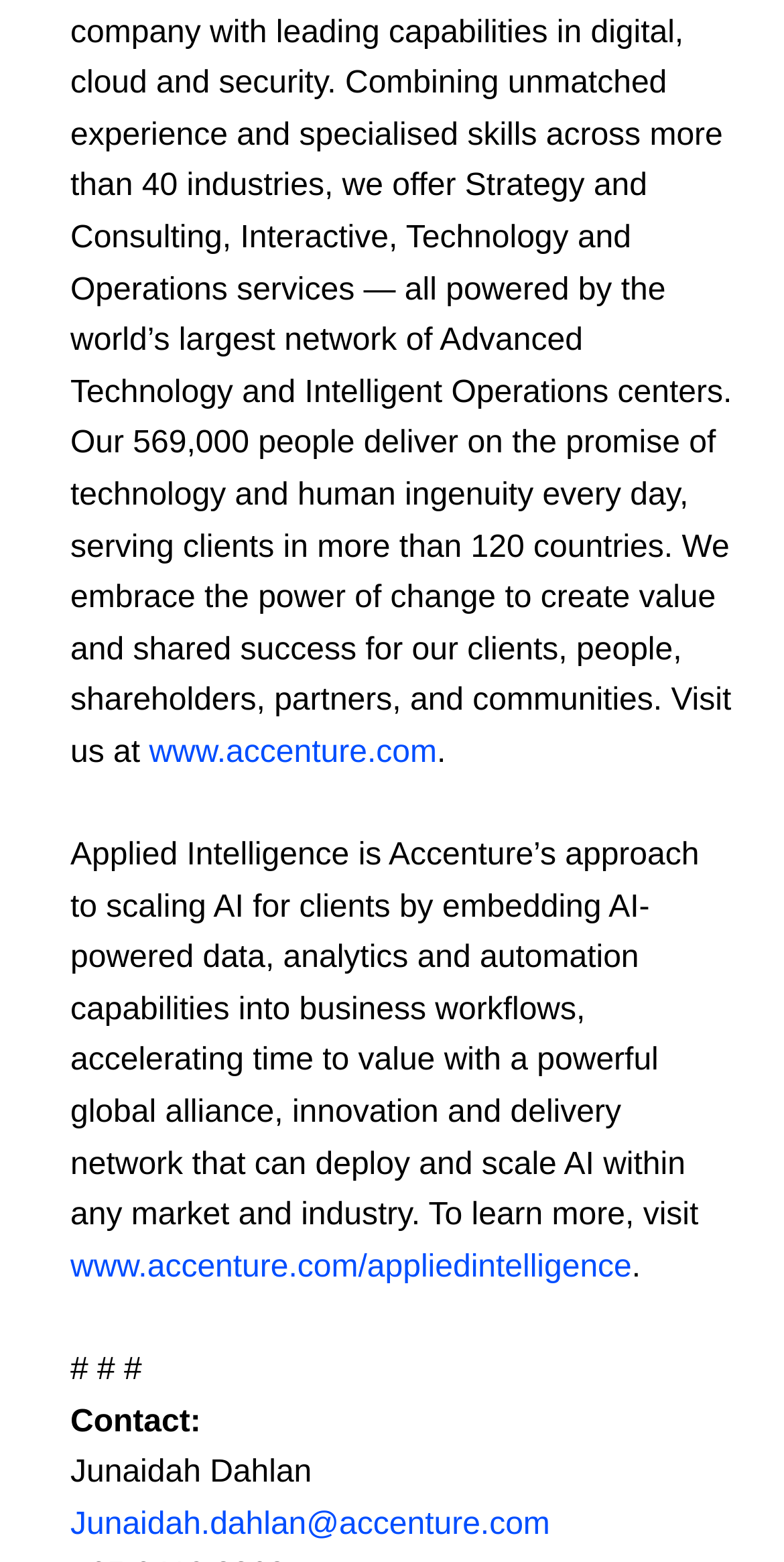Respond with a single word or phrase:
What is the purpose of the global alliance?

To deploy and scale AI